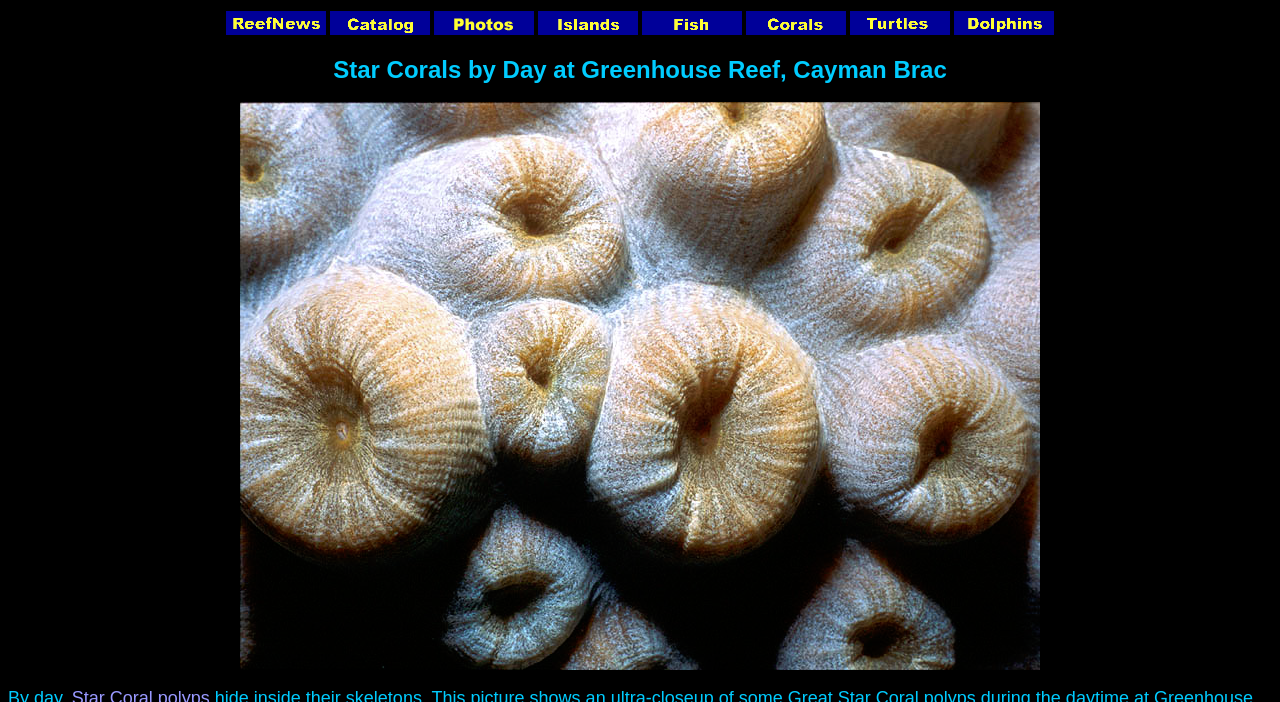From the details in the image, provide a thorough response to the question: What is the purpose of the links in the top section of the webpage?

The links in the top section of the webpage, such as 'Learn more about ReefNews' and 'Visit the ReefNews Photo Gallery', suggest that their purpose is to provide more information and resources to users interested in ReefNews and marine life.